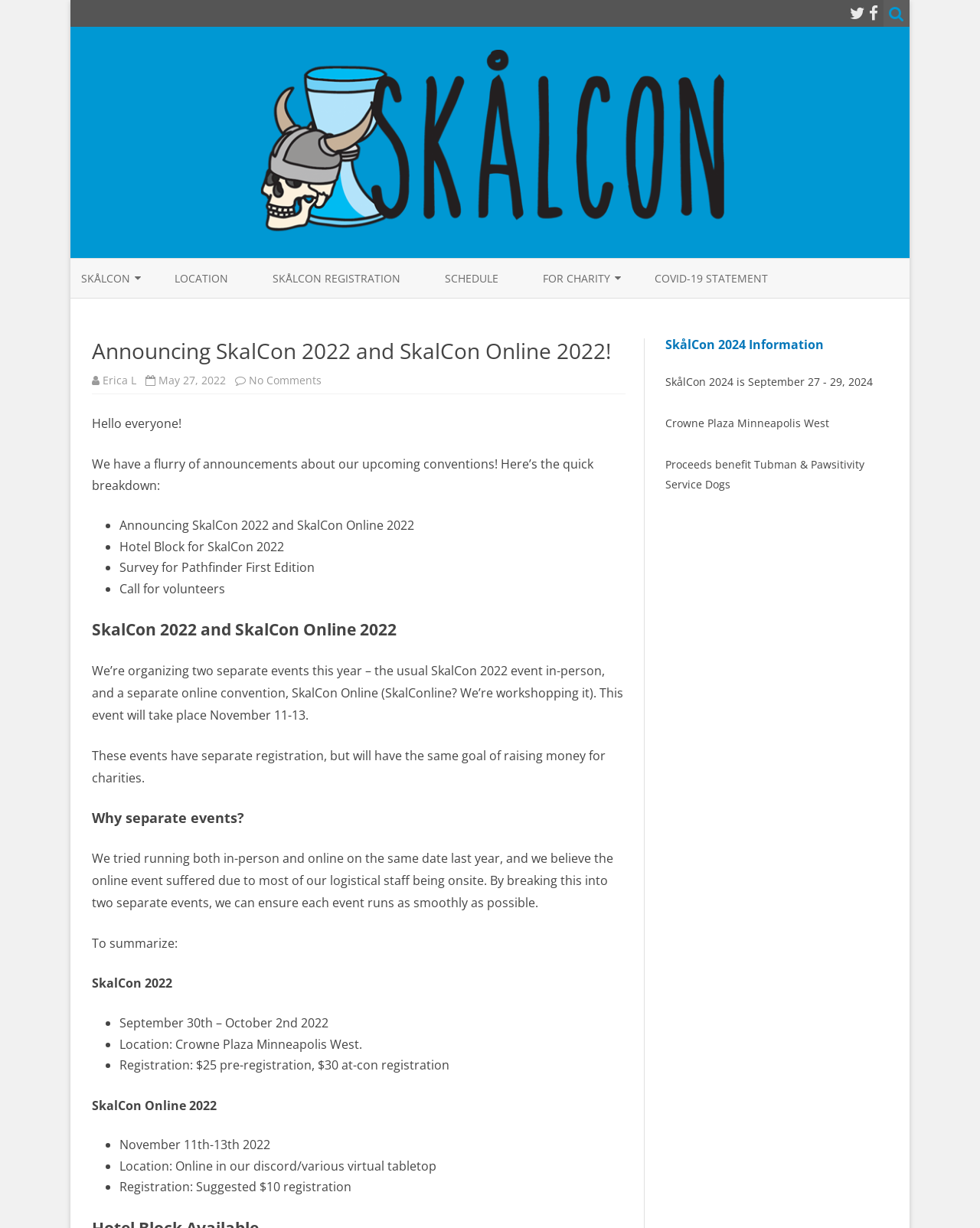Locate the bounding box coordinates of the element that should be clicked to fulfill the instruction: "Click on the 'ABOUT' link".

[0.083, 0.243, 0.239, 0.268]